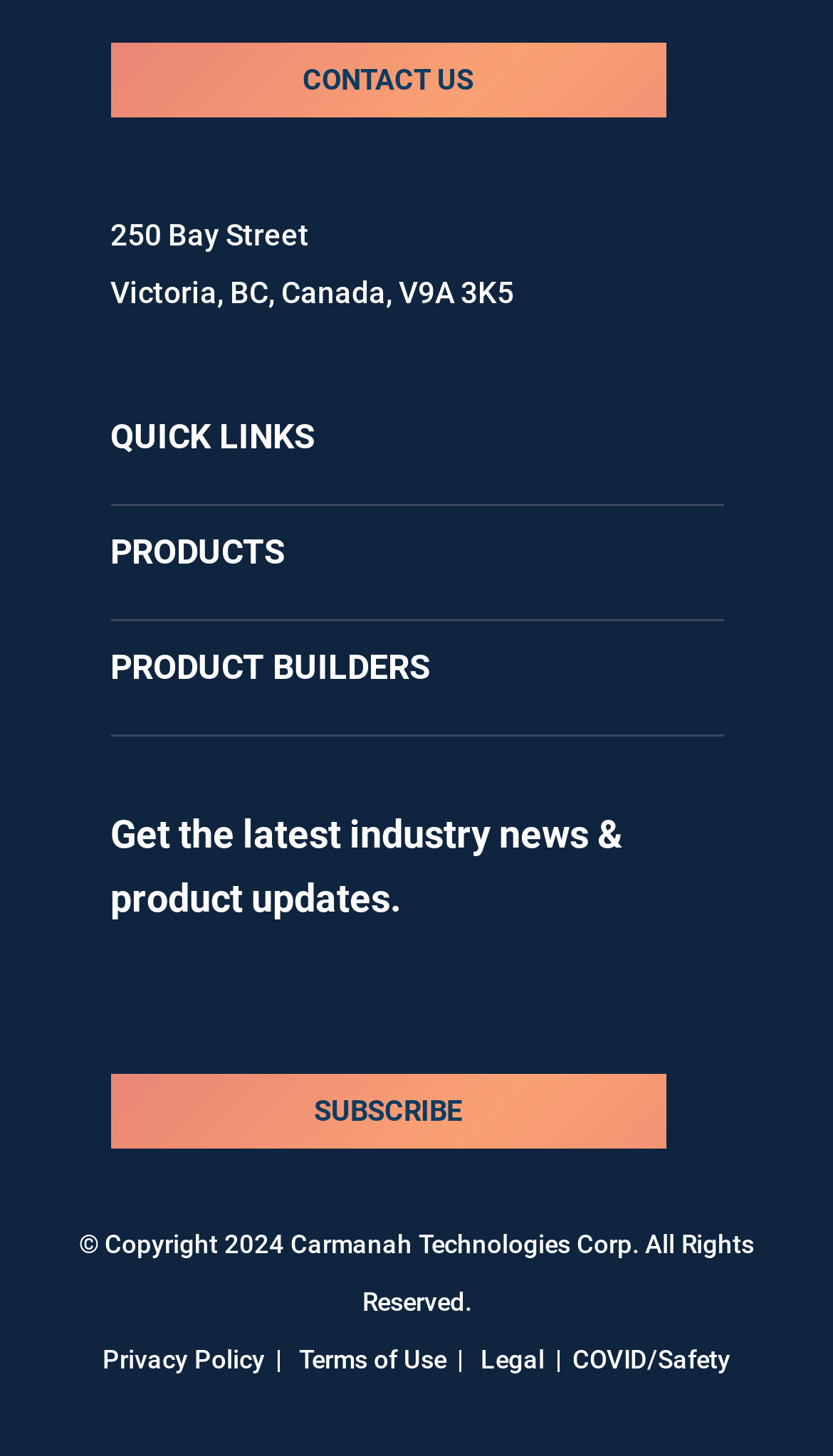Using the webpage screenshot and the element description Legal, determine the bounding box coordinates. Specify the coordinates in the format (top-left x, top-left y, bottom-right x, bottom-right y) with values ranging from 0 to 1.

[0.577, 0.924, 0.654, 0.945]